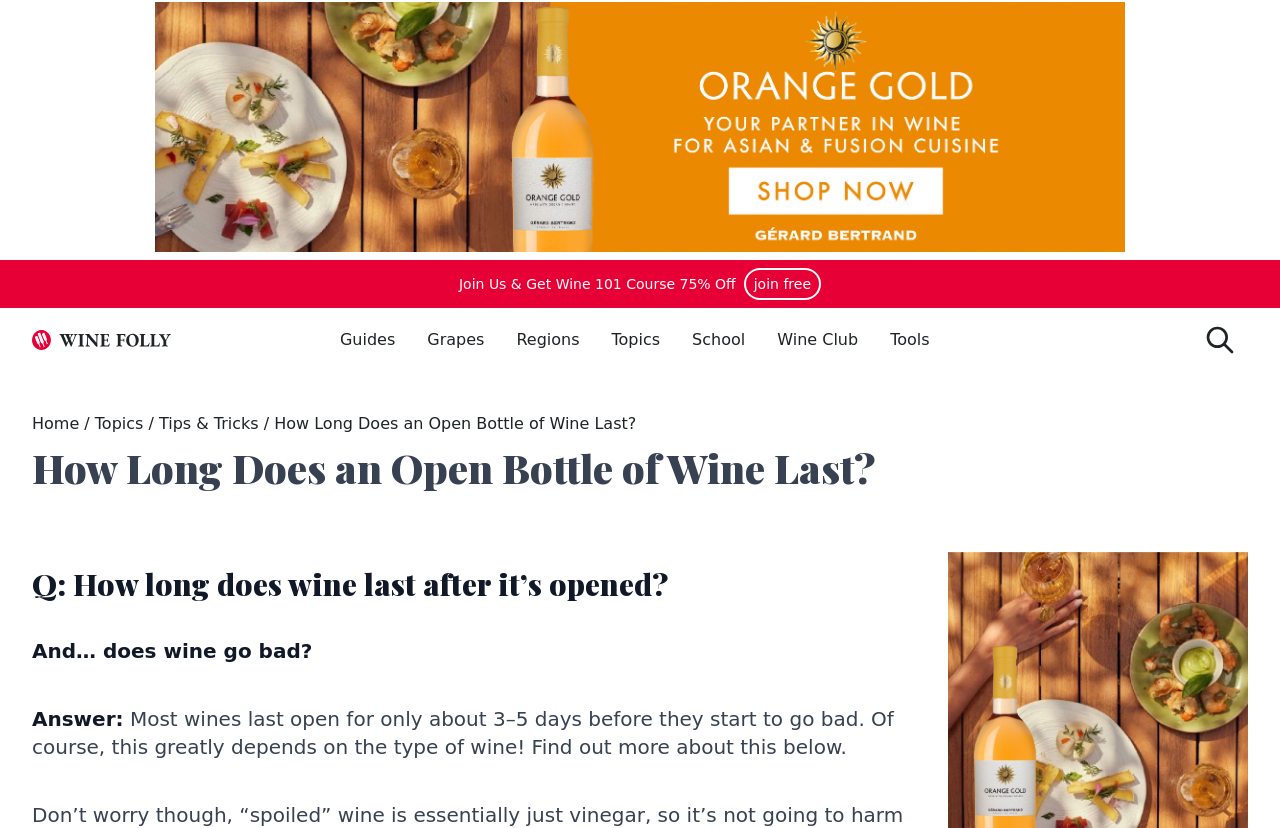What is the question being asked in the webpage?
Based on the image, answer the question with a single word or brief phrase.

How long does wine last after it’s opened?